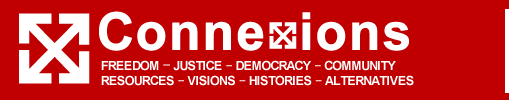How many keywords are listed below the name 'Connexions'? Analyze the screenshot and reply with just one word or a short phrase.

8